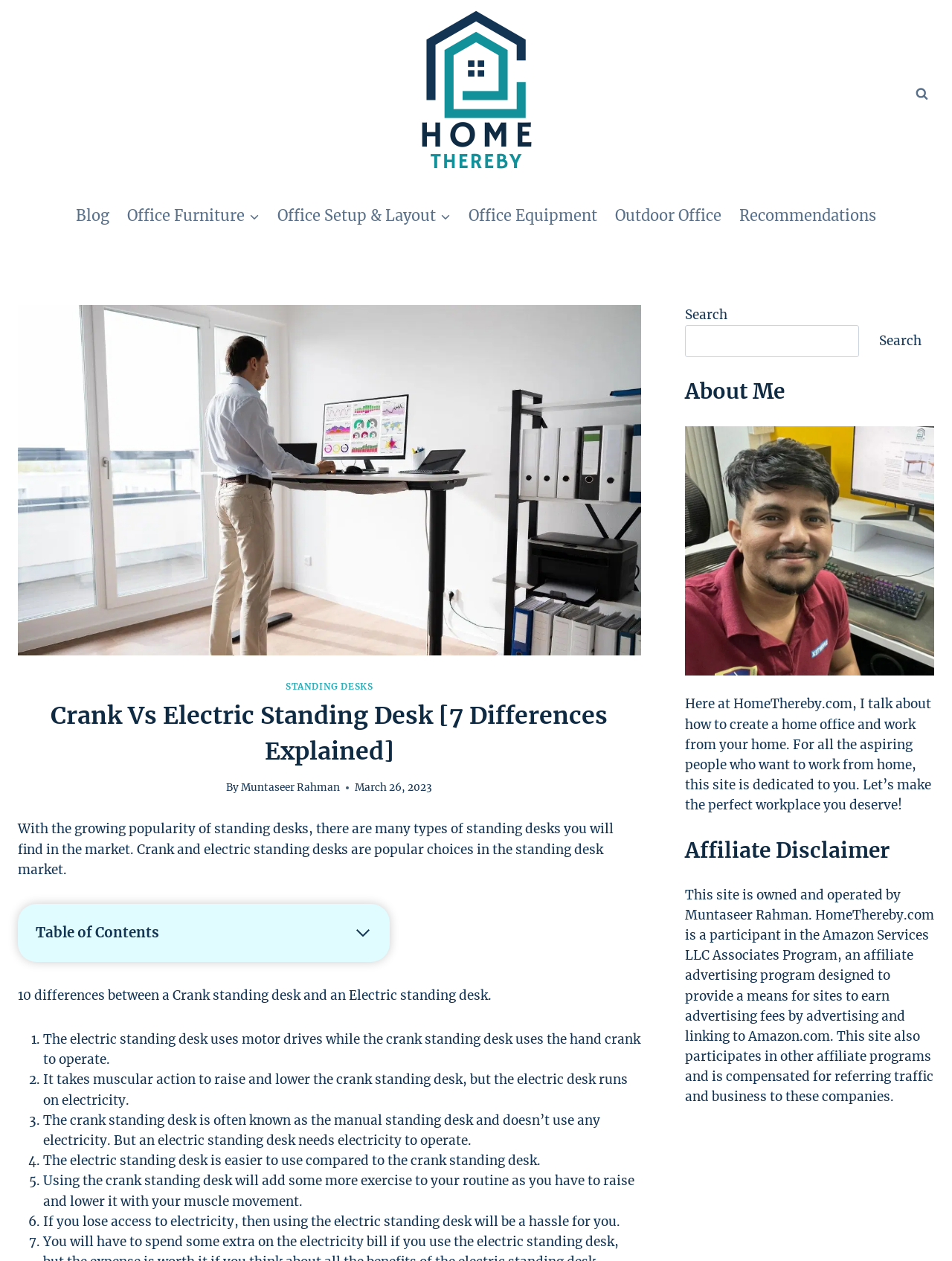Please identify the bounding box coordinates of the element on the webpage that should be clicked to follow this instruction: "Click the 'Home Thereby' link". The bounding box coordinates should be given as four float numbers between 0 and 1, formatted as [left, top, right, bottom].

[0.402, 0.0, 0.598, 0.147]